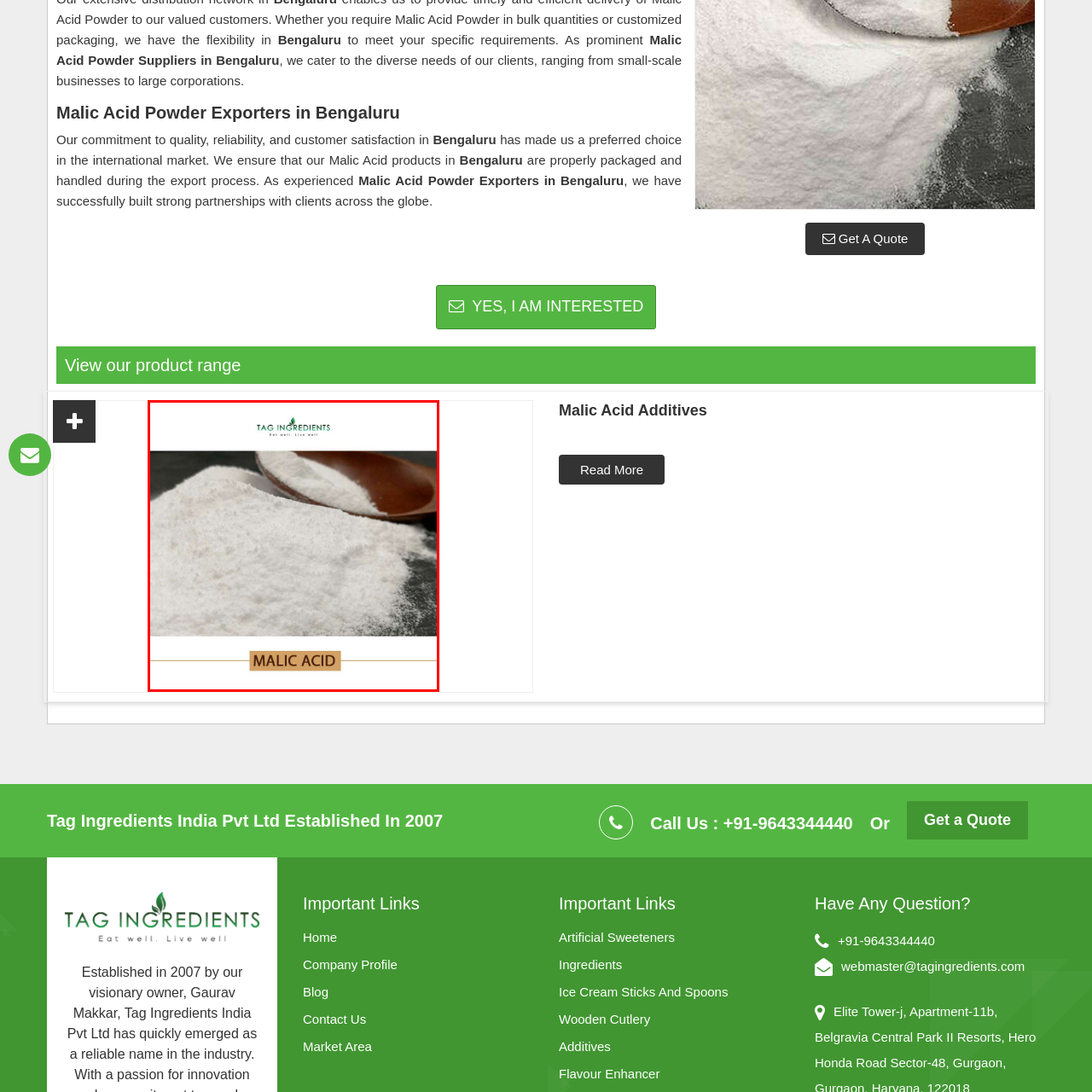Provide an in-depth caption for the picture enclosed by the red frame.

The image showcases a fine white powder identified as Malic Acid, prominently displayed with a stylish brown spoon suggesting its use in culinary applications or as a food ingredient. Above the powder, the logo of "Tag Ingredients" is visible, reinforcing the brand's identity. The elegant presentation highlights the purity and texture of the Malic Acid, making it an appealing choice for potential buyers interested in quality additives. The word "MALIC ACID" is featured below the image, further emphasizing the product name, and aligning it with the focus on health and ingredient quality promoted by the brand.